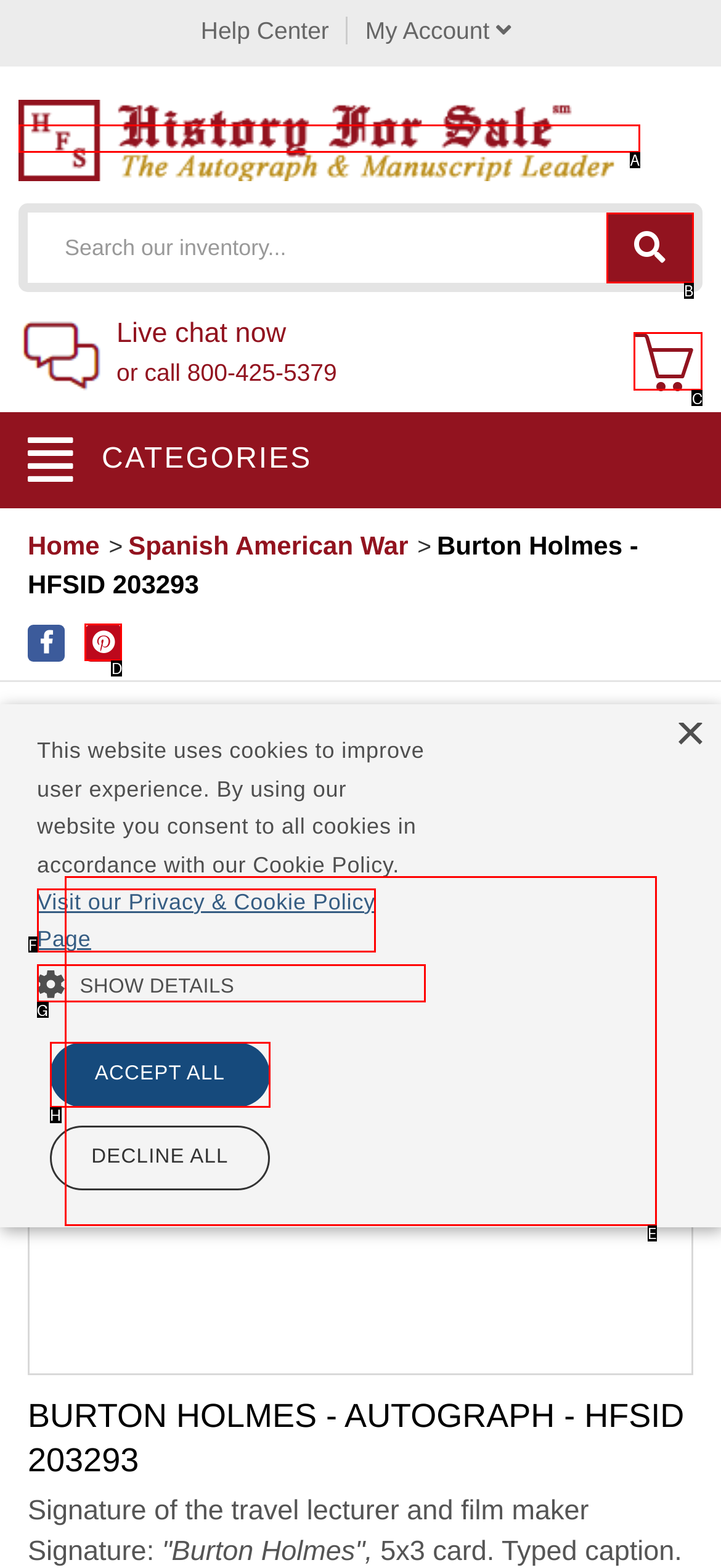Which UI element should be clicked to perform the following task: View shopping cart? Answer with the corresponding letter from the choices.

C